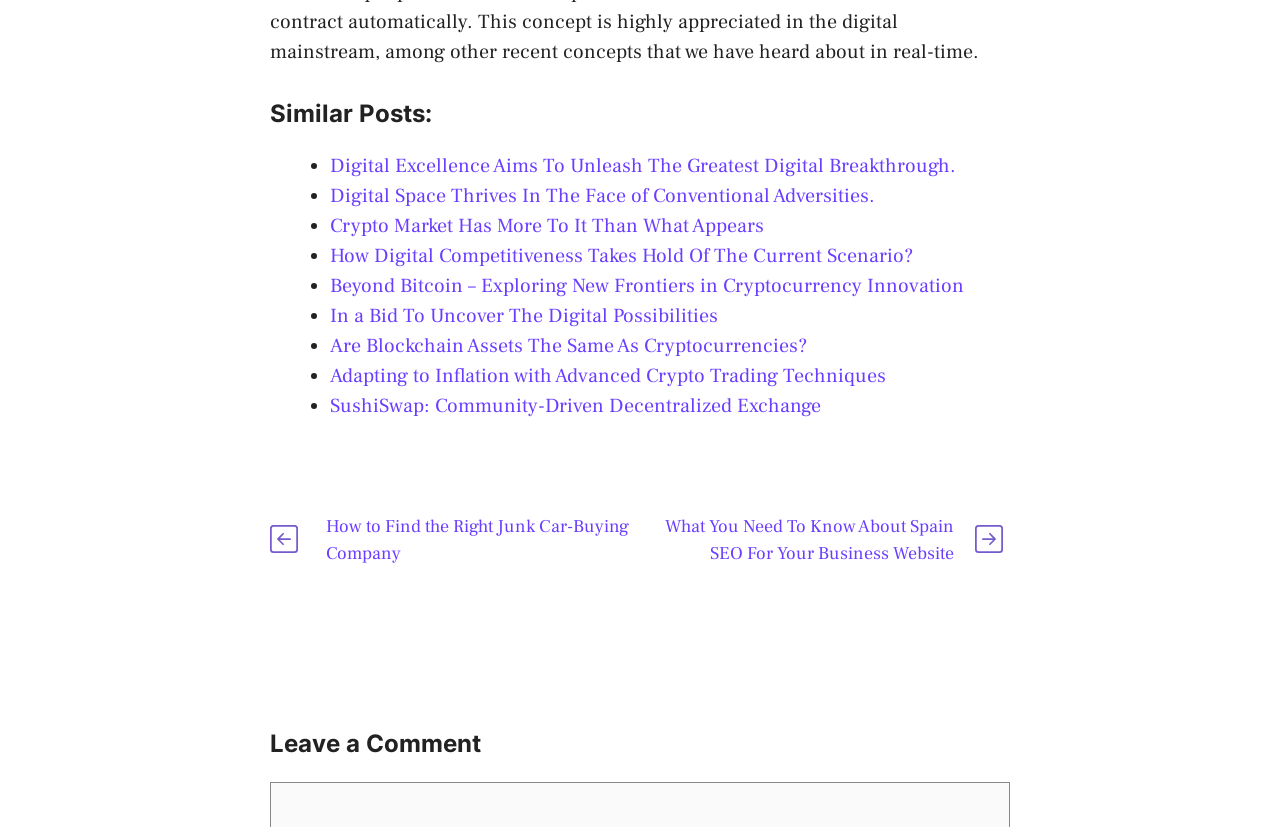Please provide a comprehensive response to the question based on the details in the image: What is the topic of the links under 'Similar Posts'?

The links under 'Similar Posts' have titles related to digital excellence, digital space, cryptocurrency, and blockchain, indicating that the topic is about digital and cryptocurrency.